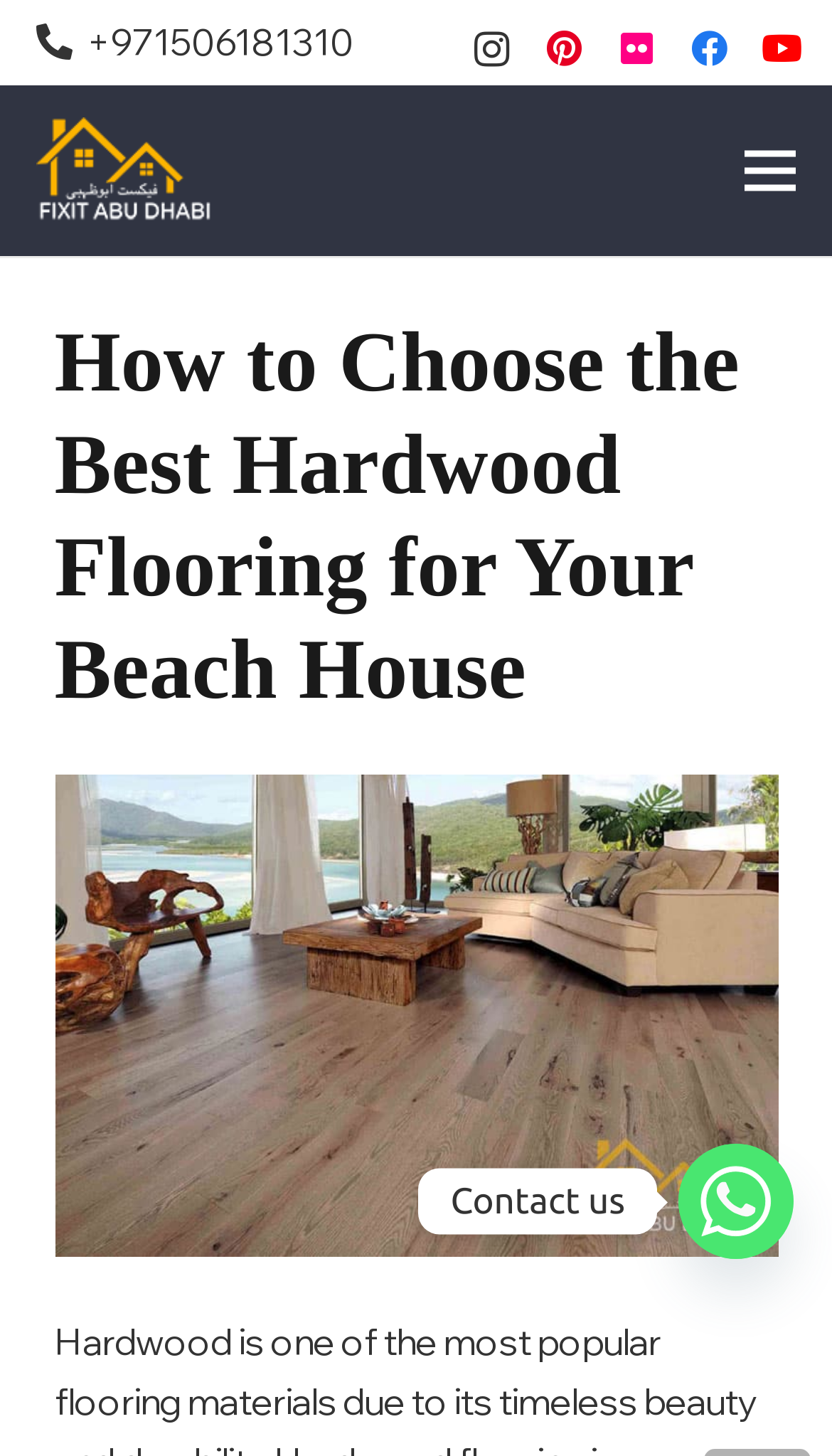What is the text at the bottom of the webpage?
Refer to the screenshot and deliver a thorough answer to the question presented.

I found the text by looking at the StaticText element at the bottom of the webpage with the text 'Contact us'.